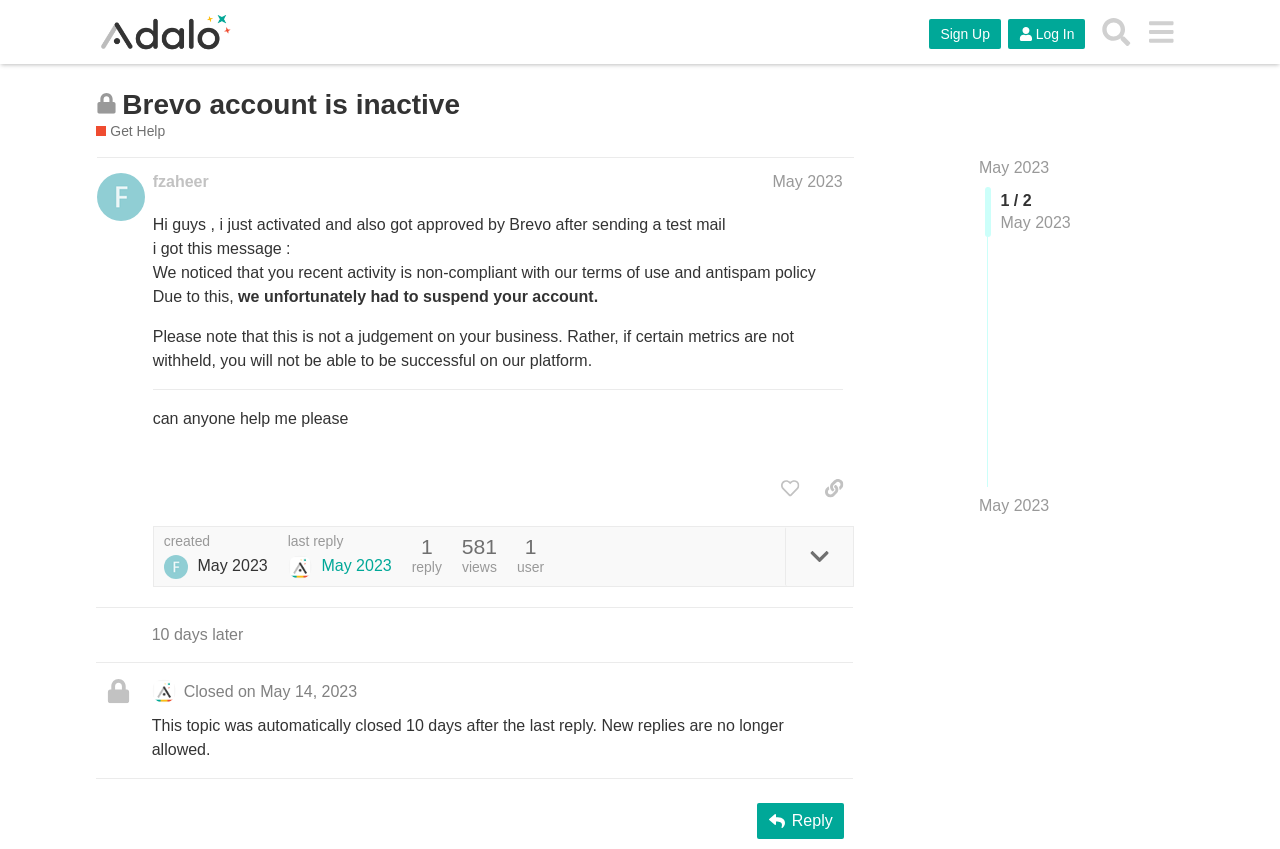Please specify the bounding box coordinates of the clickable region necessary for completing the following instruction: "View the response of Earl Attlee". The coordinates must consist of four float numbers between 0 and 1, i.e., [left, top, right, bottom].

None